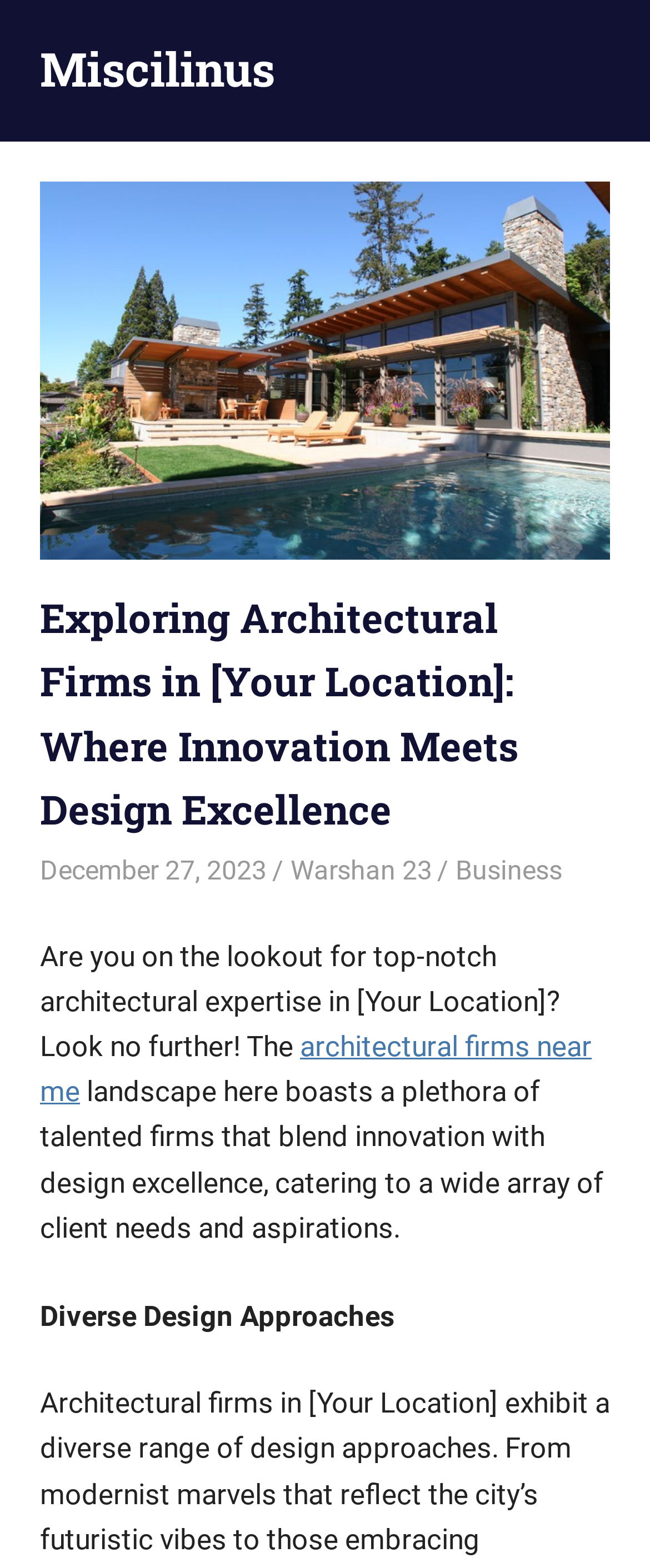What is the author of the latest article?
Please analyze the image and answer the question with as much detail as possible.

I found the answer by looking at the link 'Warshan 23' which is located below the main heading and above the text 'Are you on the lookout for top-notch architectural expertise in [Your Location]? Look no further!' This suggests that Warshan 23 is the author of the latest article.